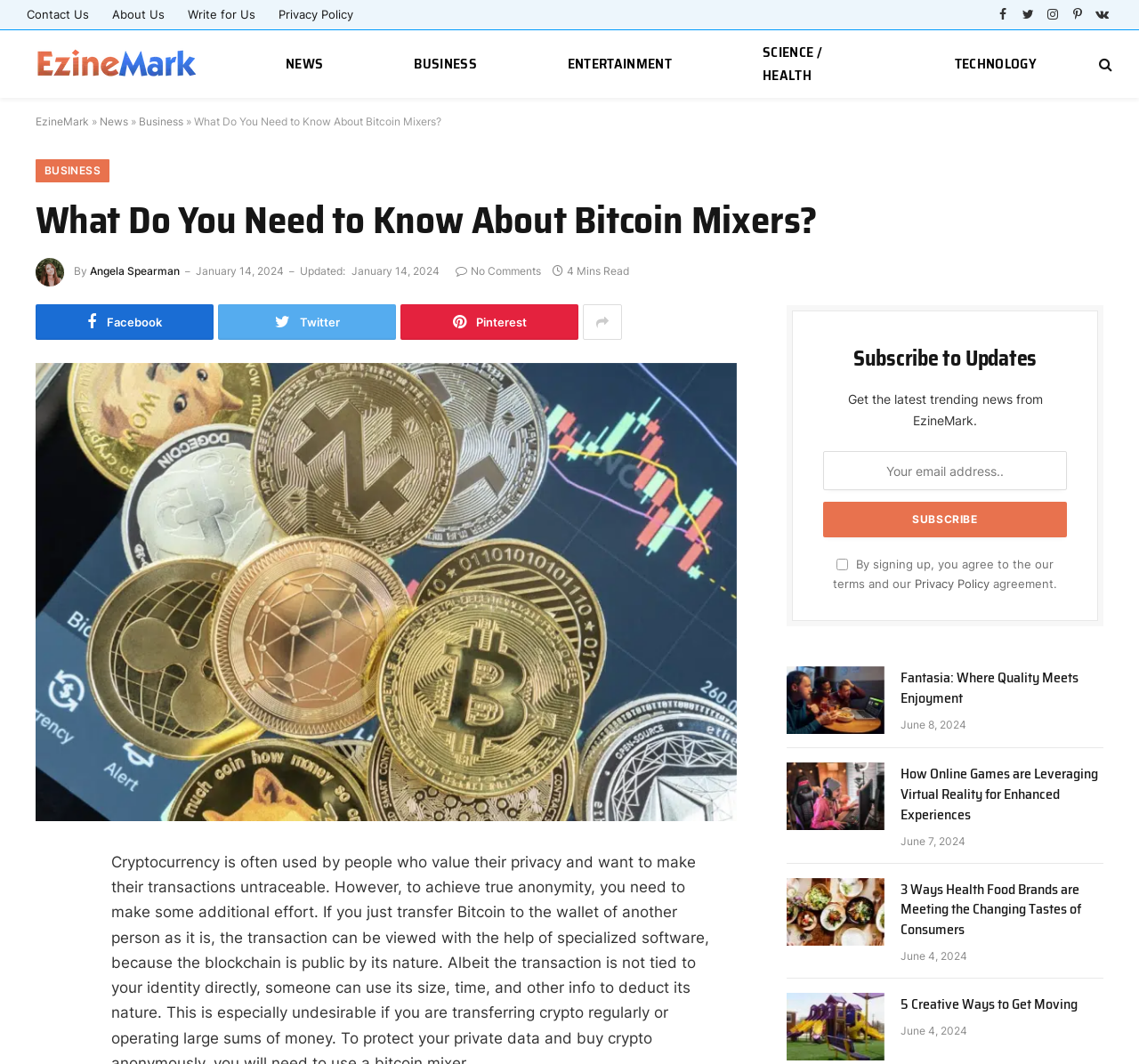How many minutes does it take to read the article 'What Do You Need to Know About Bitcoin Mixers?'?
Please provide a single word or phrase answer based on the image.

4 Mins